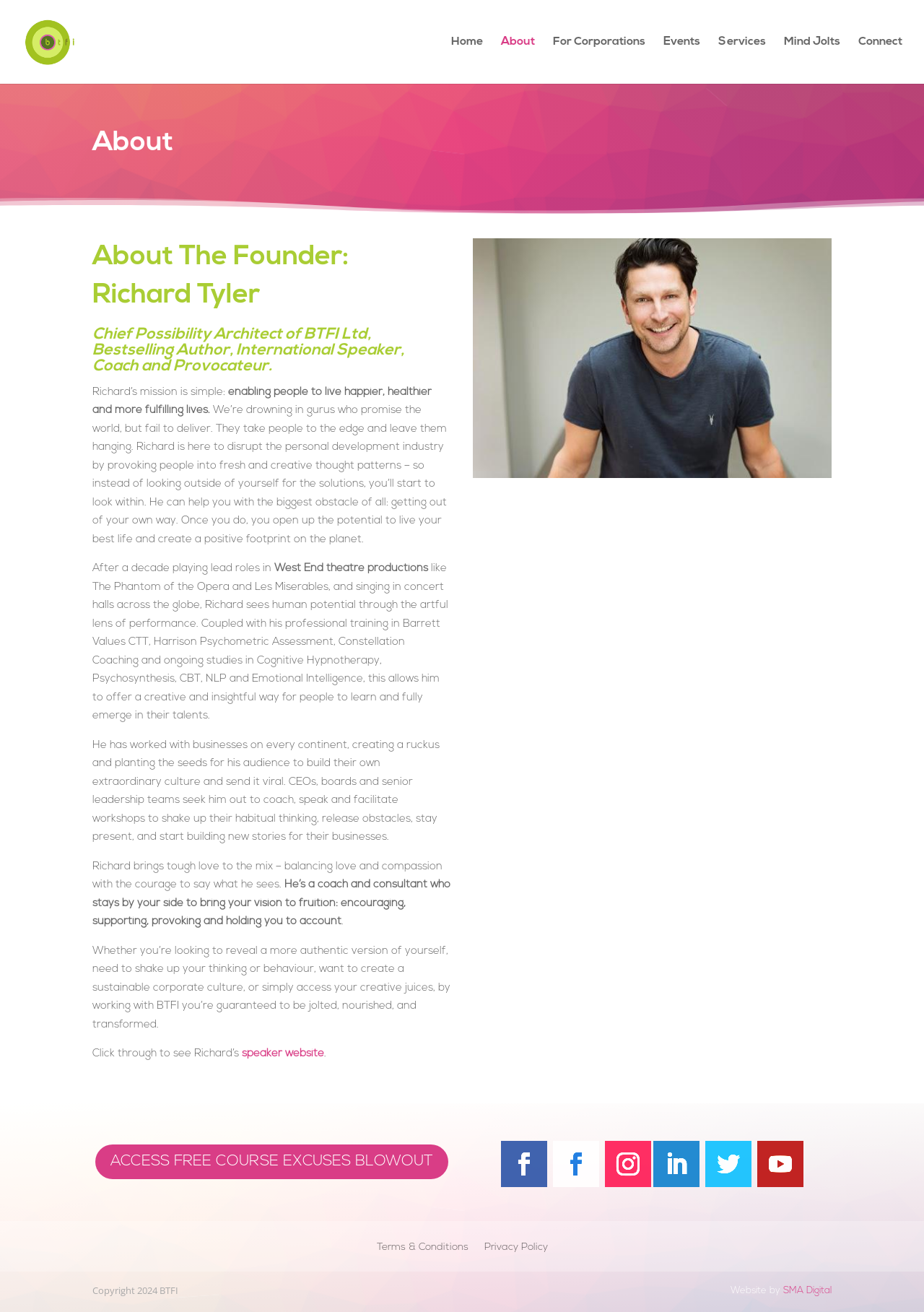Extract the bounding box coordinates for the UI element described by the text: "Terms & Conditions". The coordinates should be in the form of [left, top, right, bottom] with values between 0 and 1.

[0.407, 0.947, 0.507, 0.959]